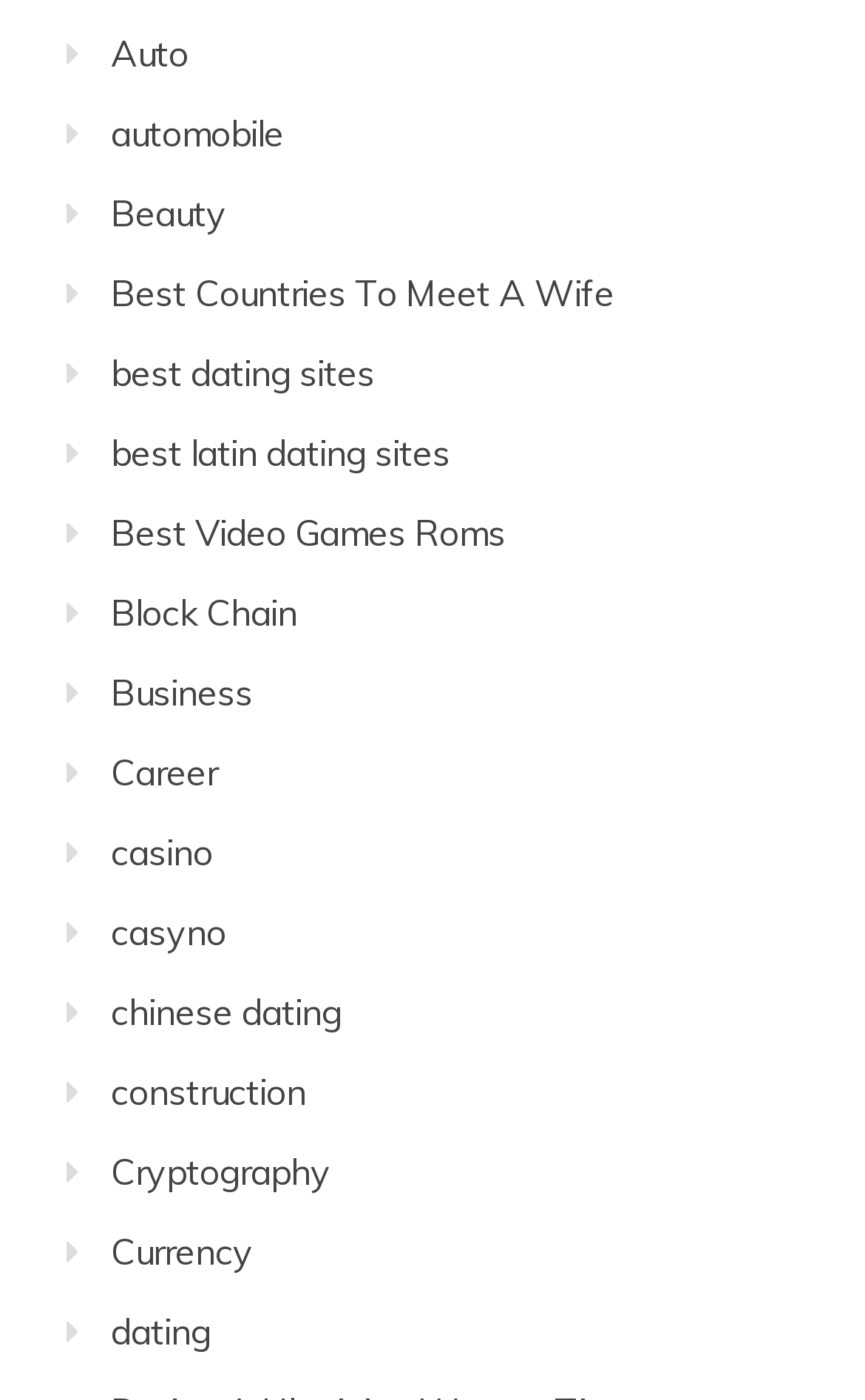Provide a brief response using a word or short phrase to this question:
What is the category located below 'Beauty'?

Best Countries To Meet A Wife